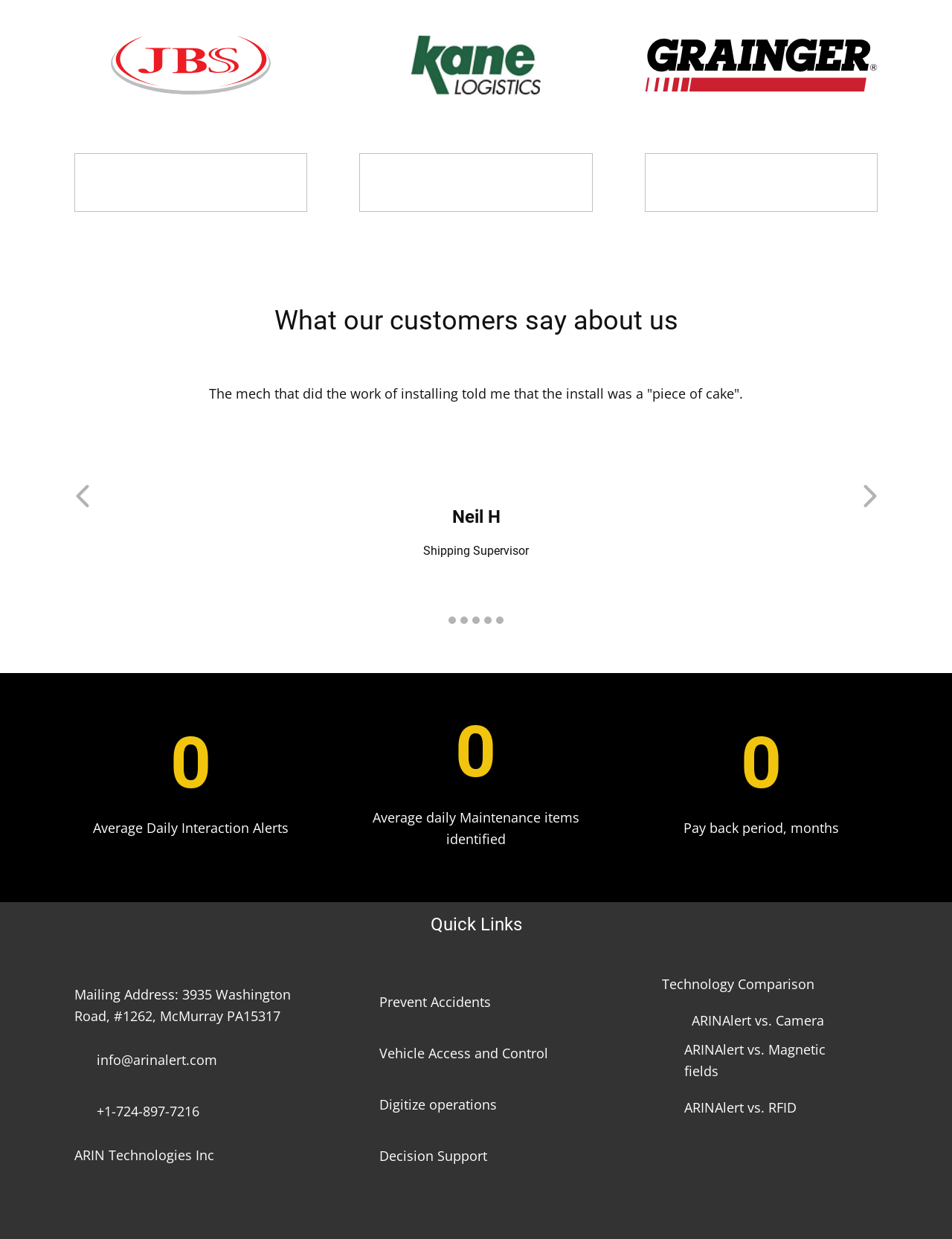Please determine the bounding box coordinates of the element to click in order to execute the following instruction: "Contact via email". The coordinates should be four float numbers between 0 and 1, specified as [left, top, right, bottom].

[0.078, 0.841, 0.252, 0.87]